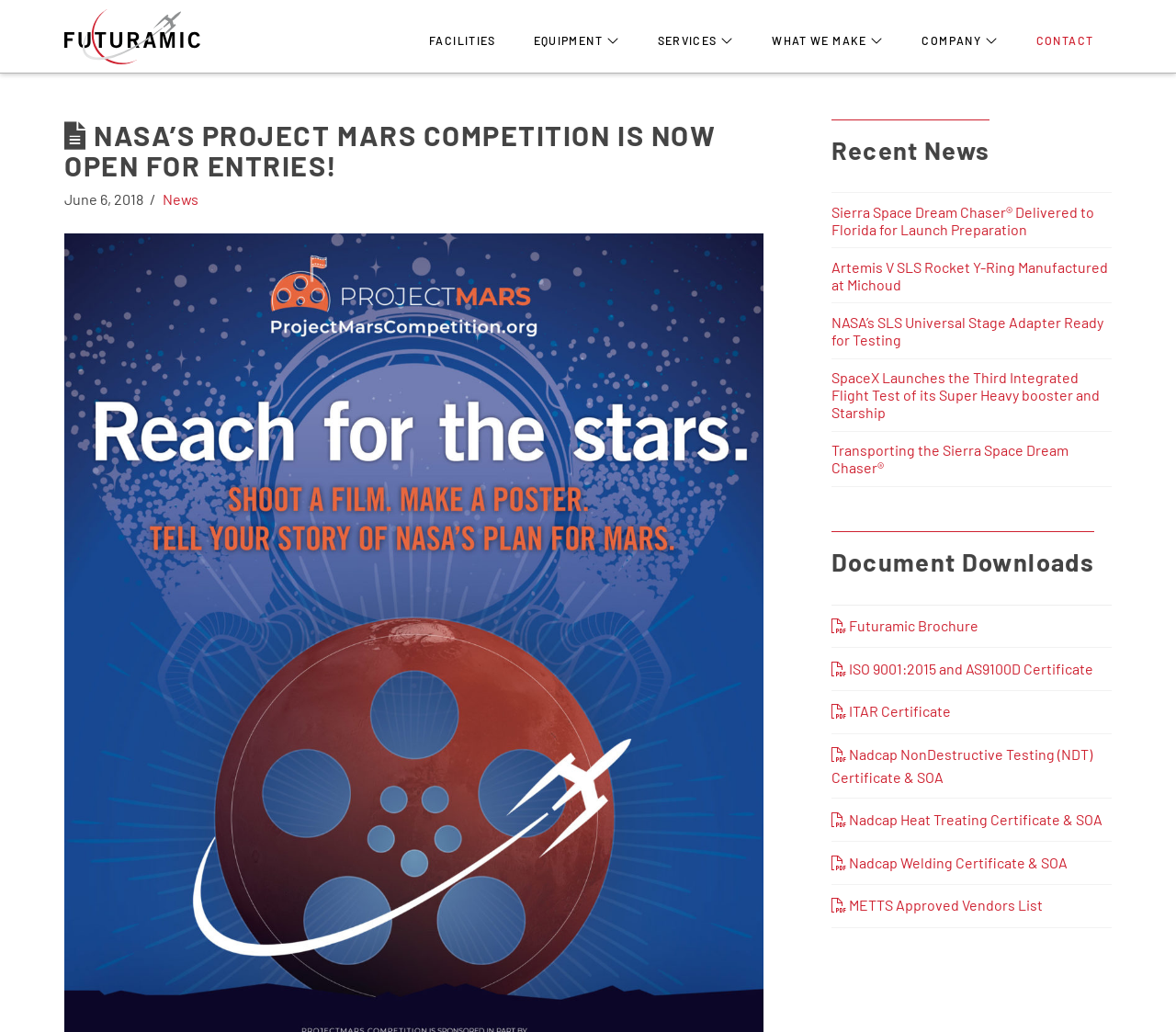What type of content is listed under 'Recent News'? Observe the screenshot and provide a one-word or short phrase answer.

News articles